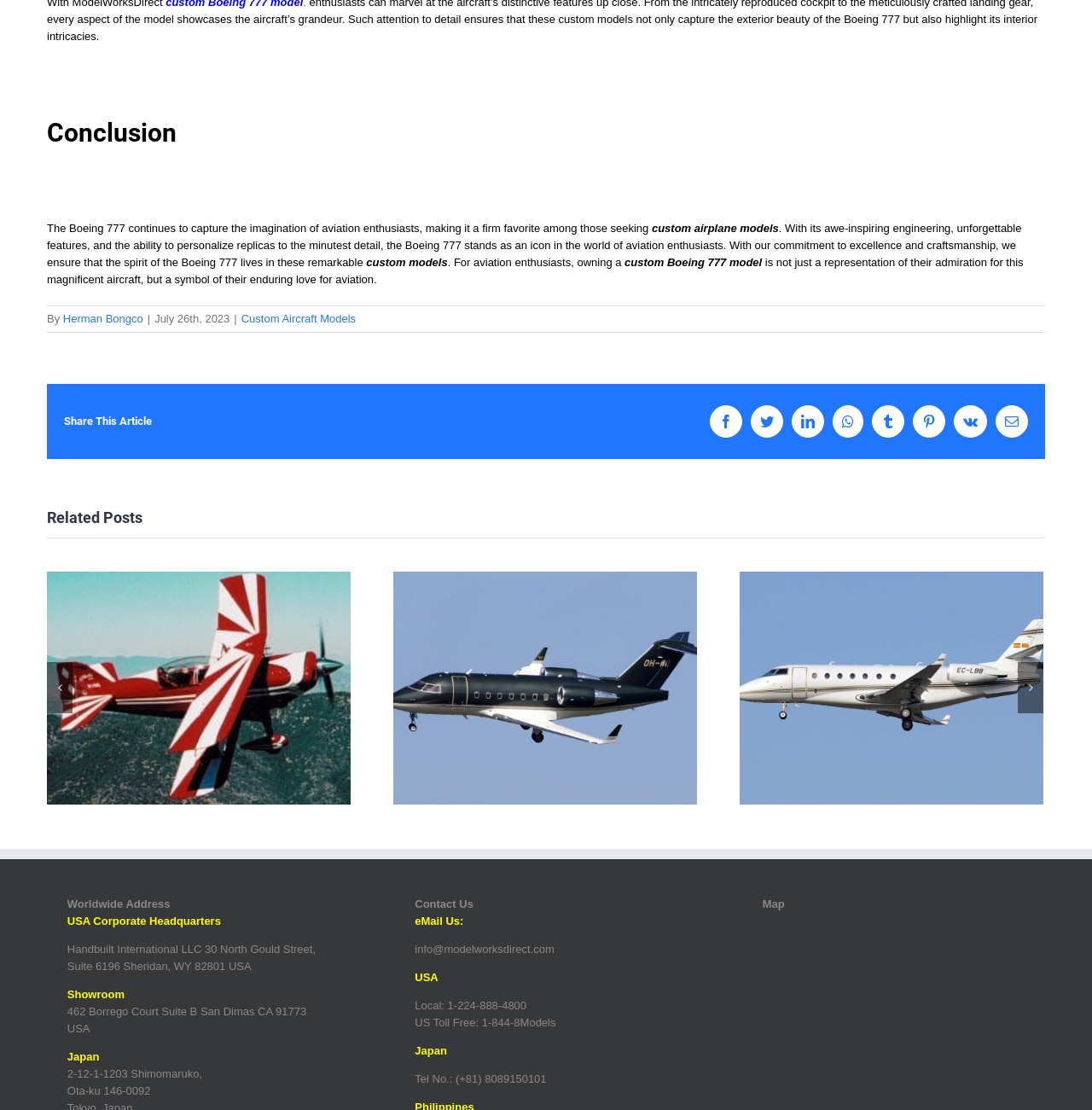Give a succinct answer to this question in a single word or phrase: 
How many related posts are shown on the webpage?

3